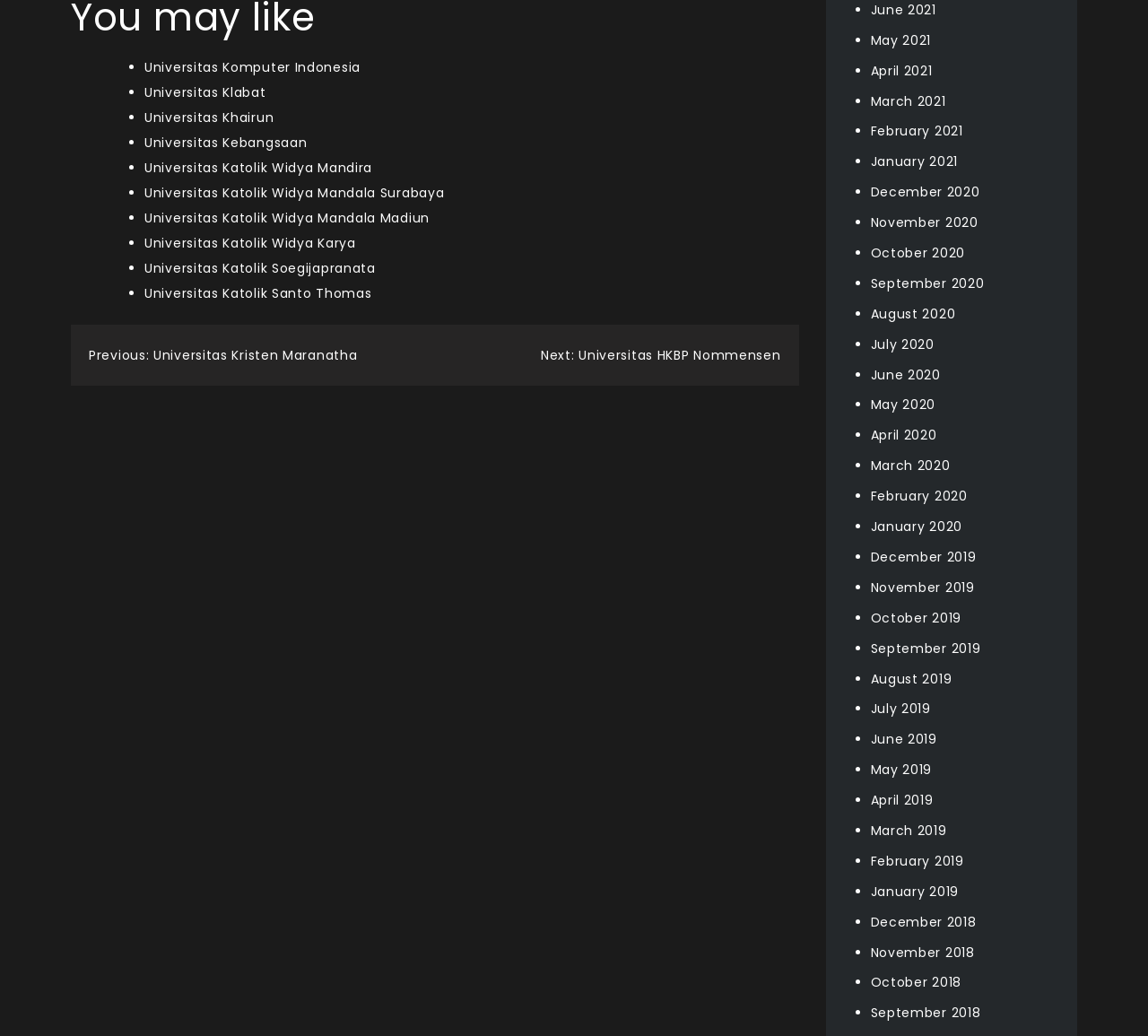Please determine the bounding box coordinates of the element to click on in order to accomplish the following task: "Navigate to next post". Ensure the coordinates are four float numbers ranging from 0 to 1, i.e., [left, top, right, bottom].

[0.471, 0.334, 0.68, 0.352]